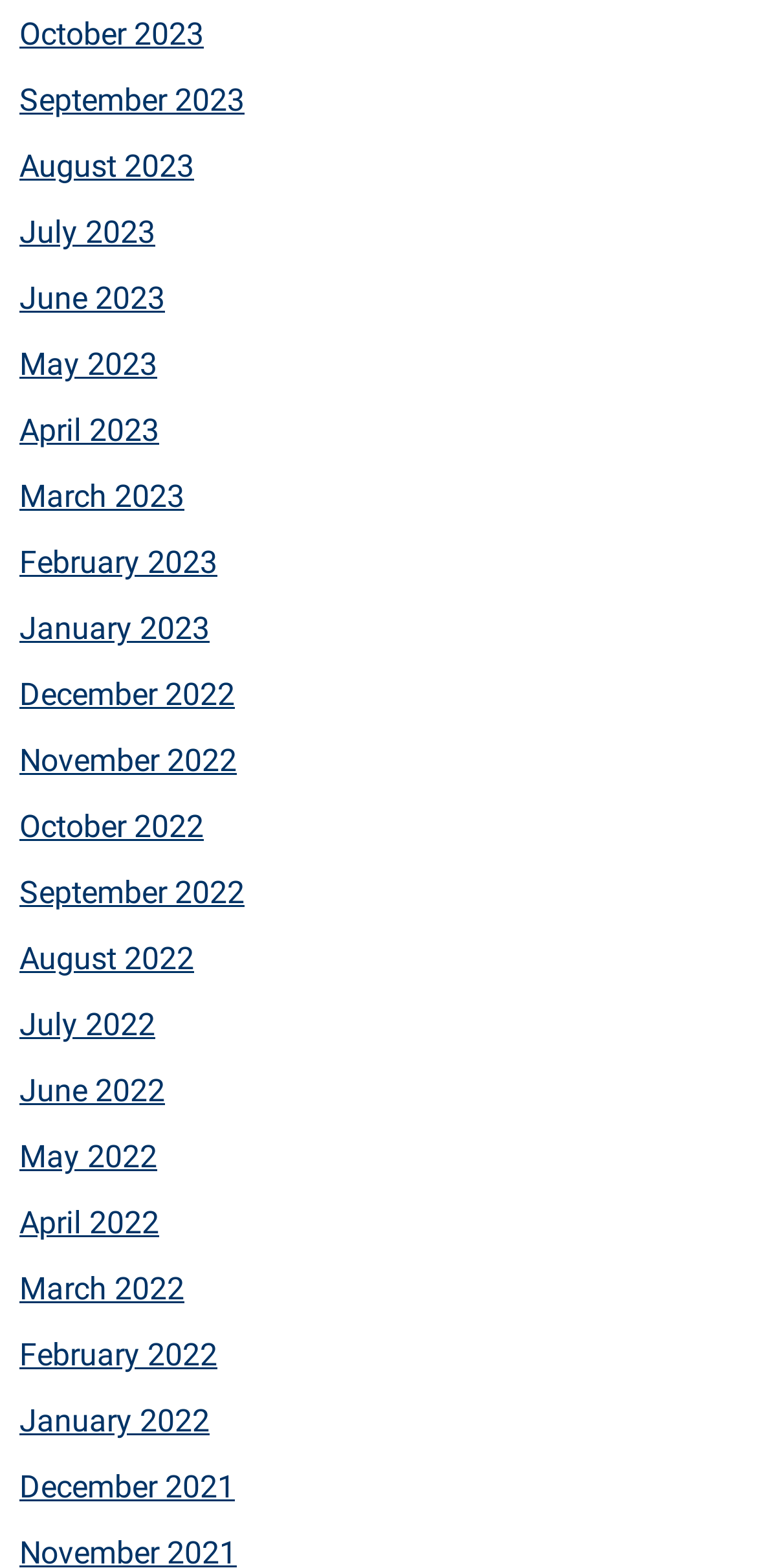How many months are listed in 2022?
Based on the image, answer the question with a single word or brief phrase.

12